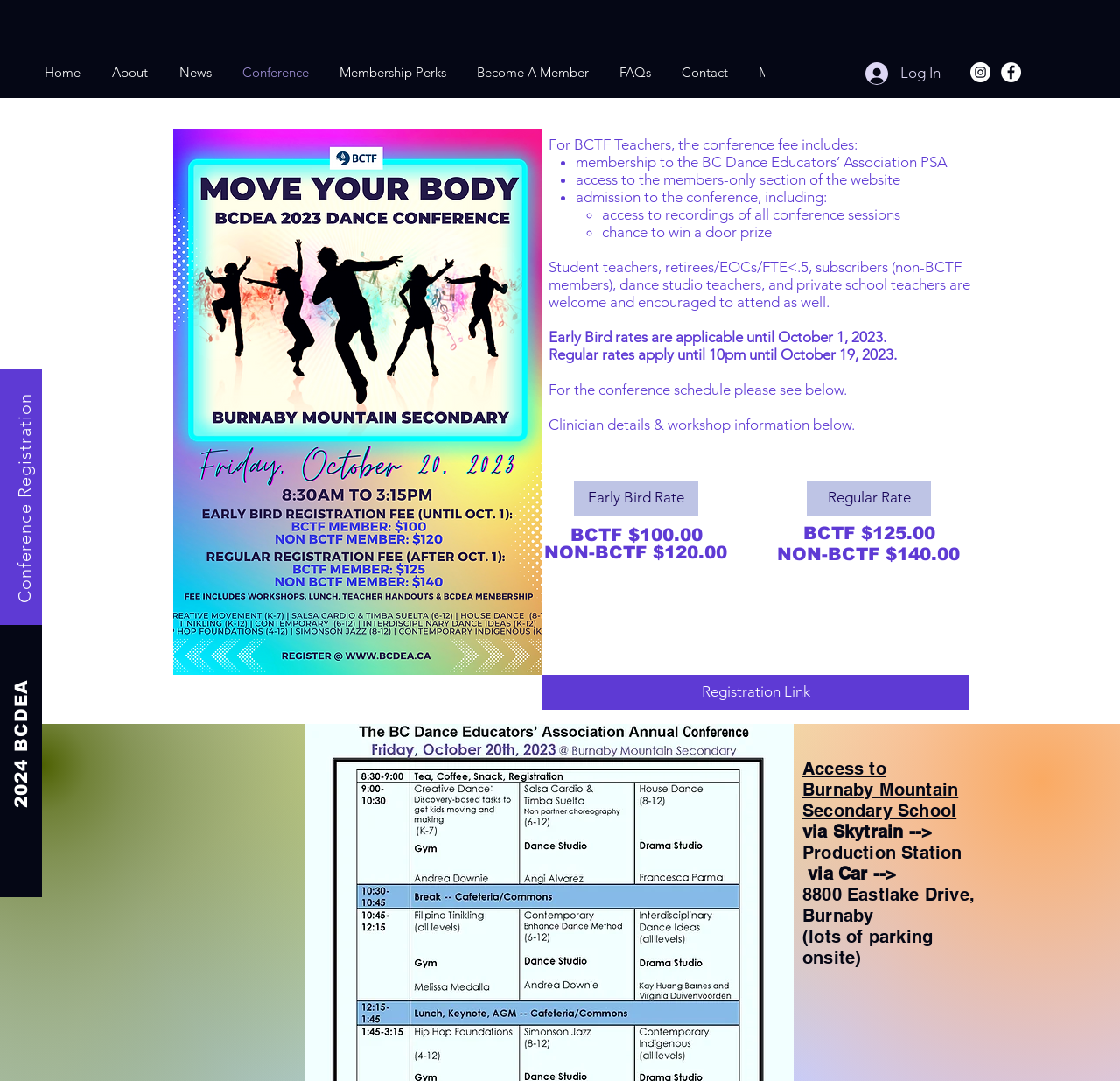What is the deadline for Early Bird rates?
Look at the image and provide a detailed response to the question.

The webpage states that Early Bird rates are applicable until October 1, 2023, which implies that the deadline for availing the Early Bird rates is October 1, 2023.